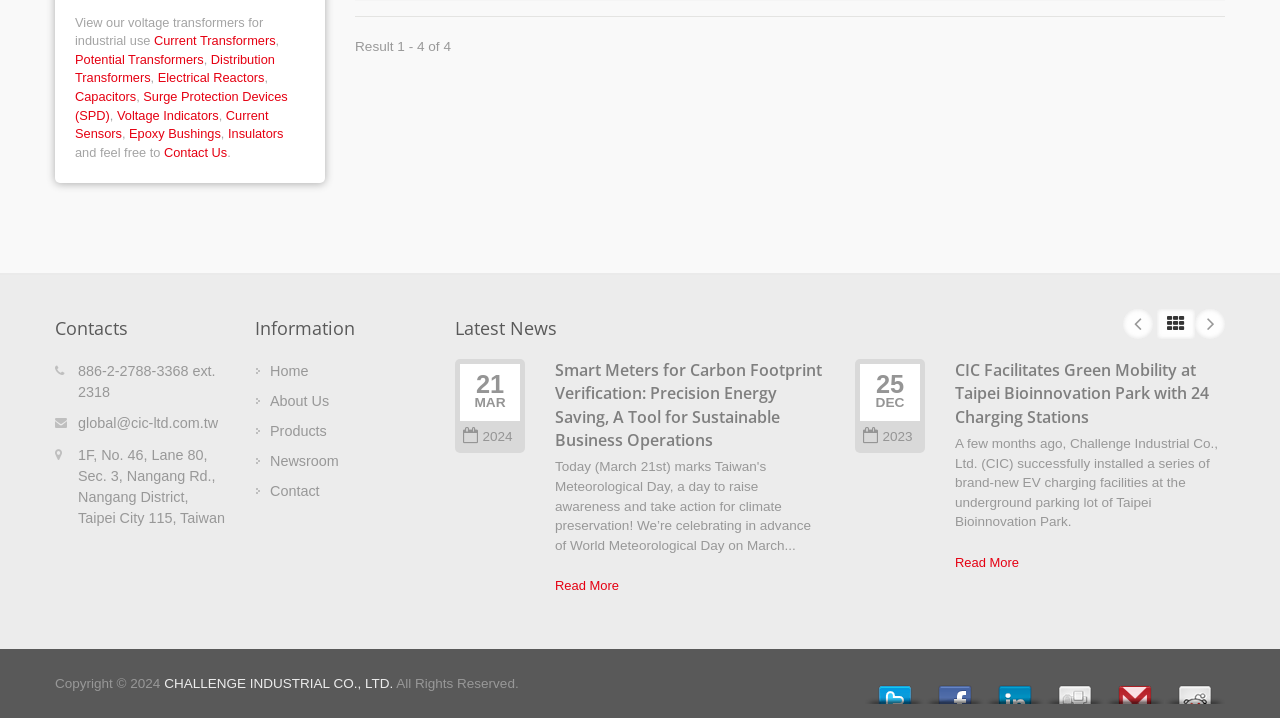How many news articles are displayed on the page?
Please provide a single word or phrase based on the screenshot.

3